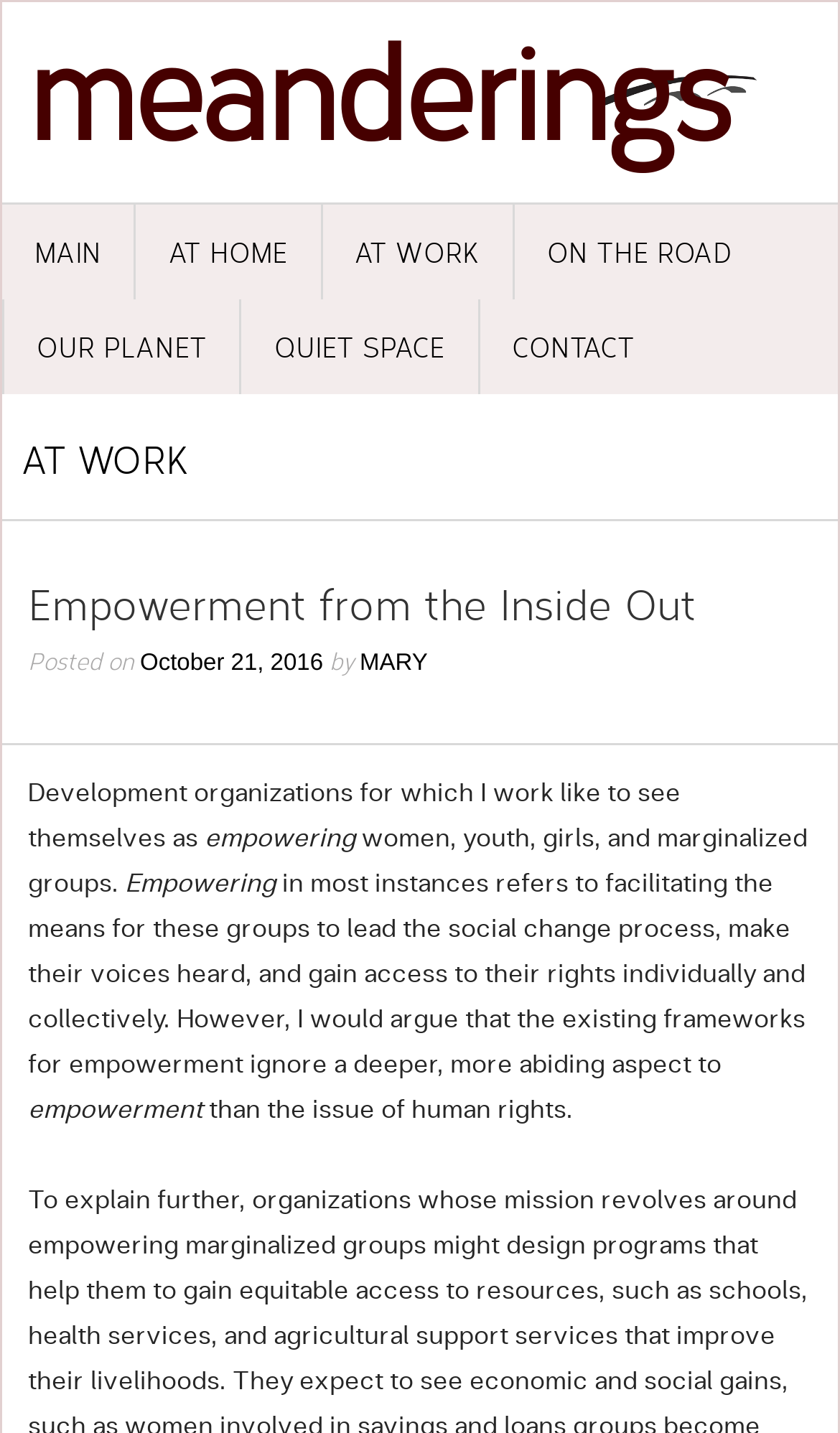Craft a detailed narrative of the webpage's structure and content.

The webpage is titled "Empowerment from the Inside Out | Meanderings" and features a prominent image at the top right corner. Below the image, there is a heading "meanderings" with a link to the same title. 

On the top left corner, there is a heading "Menu" followed by a series of links, including "SKIP TO CONTENT", "MAIN", "AT HOME", "AT WORK", "ON THE ROAD", and "OUR PLANET". These links are arranged horizontally and take up a significant portion of the top section of the page.

Below the menu links, there are additional links, including "QUIET SPACE" and "CONTACT", which are positioned horizontally and take up a smaller portion of the page.

The main content of the page is divided into sections, with a header "Empowerment from the Inside Out" at the top. Below the header, there is a posting date "October 21, 2016" and the author's name "MARY". 

The main article discusses the concept of empowerment, particularly in the context of development organizations. The text is divided into paragraphs, with the author arguing that existing frameworks for empowerment overlook a deeper aspect of human rights. The article appears to be a personal reflection or opinion piece, with the author sharing their thoughts and perspectives on the topic.